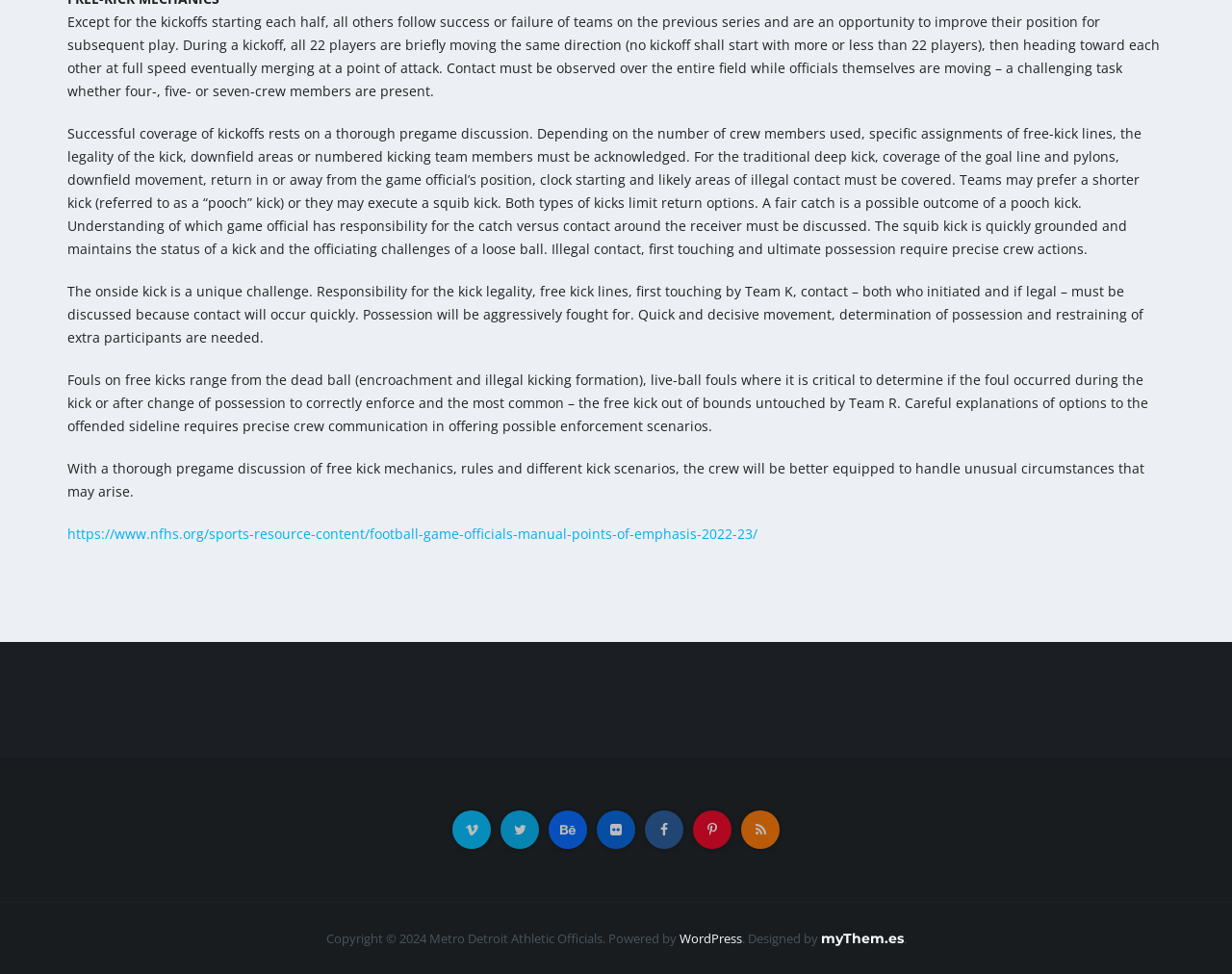What is the theme designer of the website? Observe the screenshot and provide a one-word or short phrase answer.

myThem.es